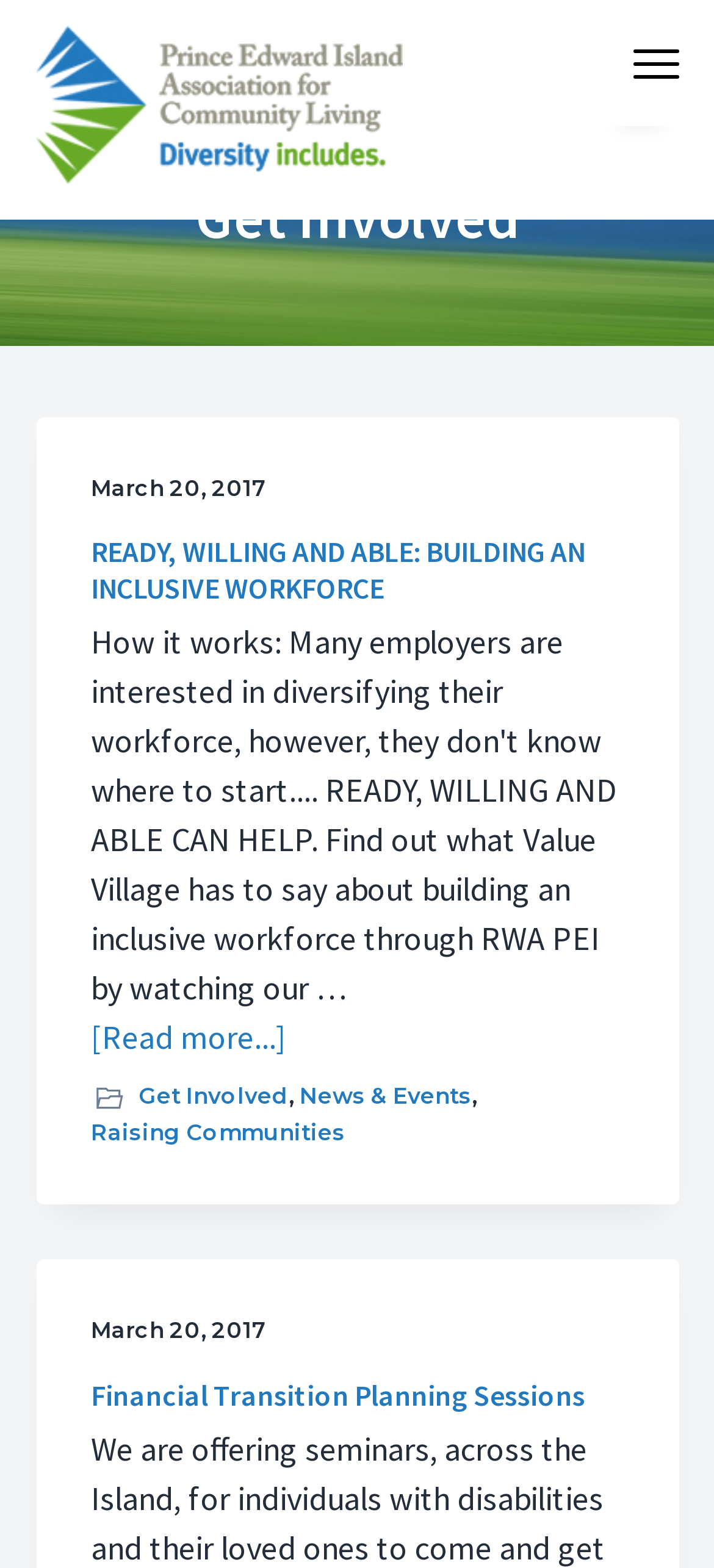Locate the bounding box coordinates of the clickable region to complete the following instruction: "Go to Get Involved page."

[0.194, 0.689, 0.404, 0.71]